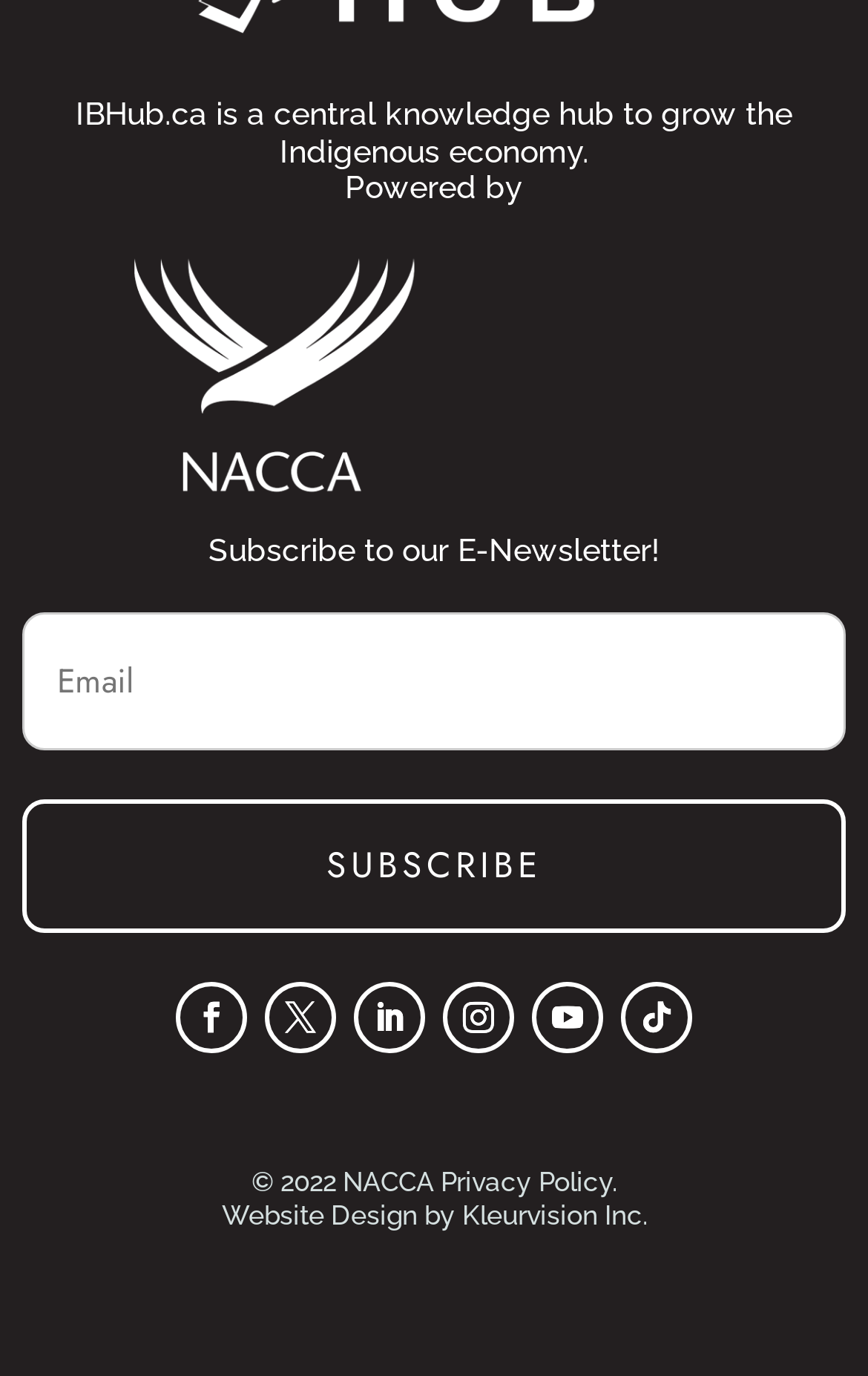Based on the provided description, "Follow", find the bounding box of the corresponding UI element in the screenshot.

[0.51, 0.714, 0.592, 0.766]